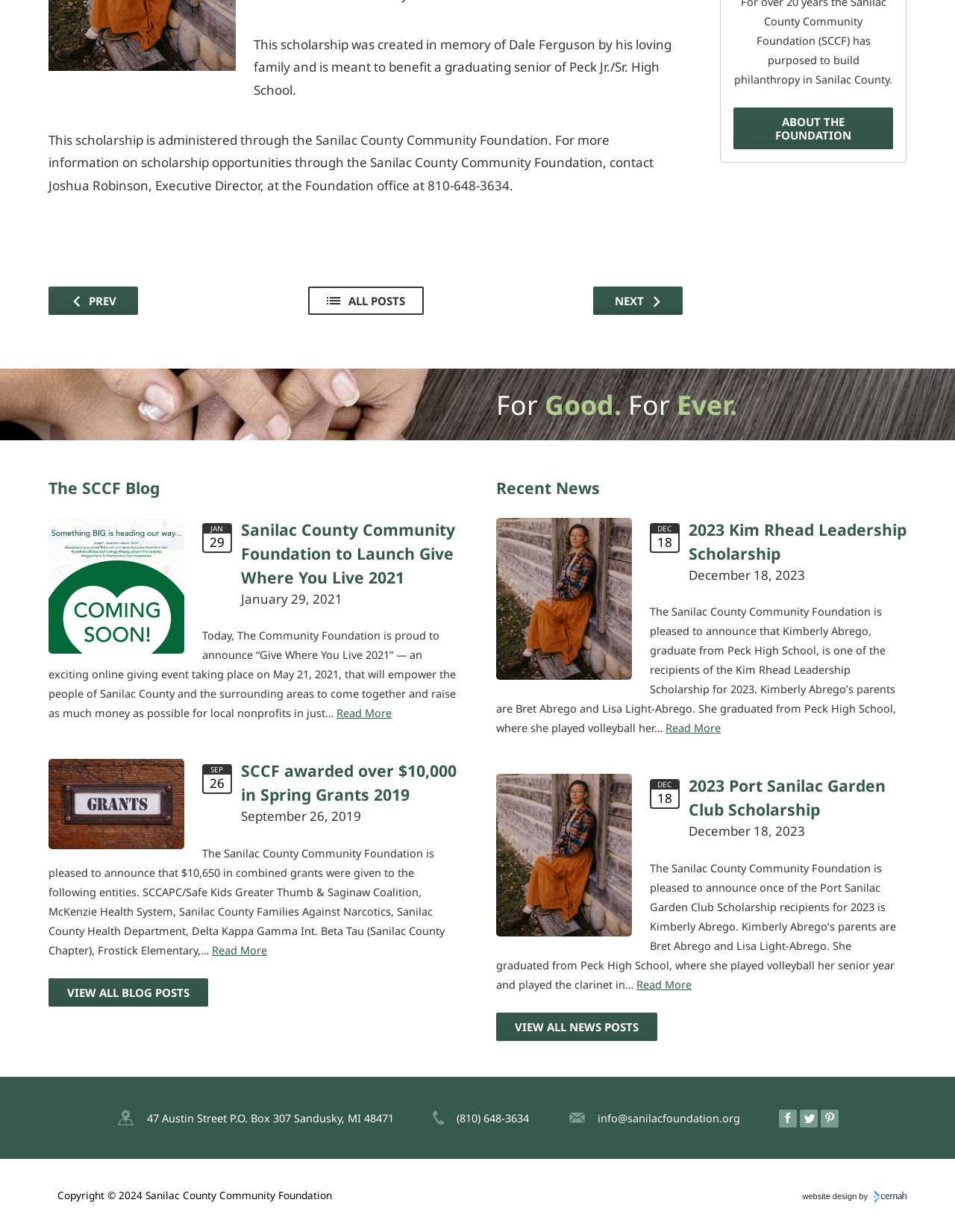Locate the bounding box of the UI element with the following description: "View All Blog Posts".

[0.051, 0.794, 0.218, 0.817]